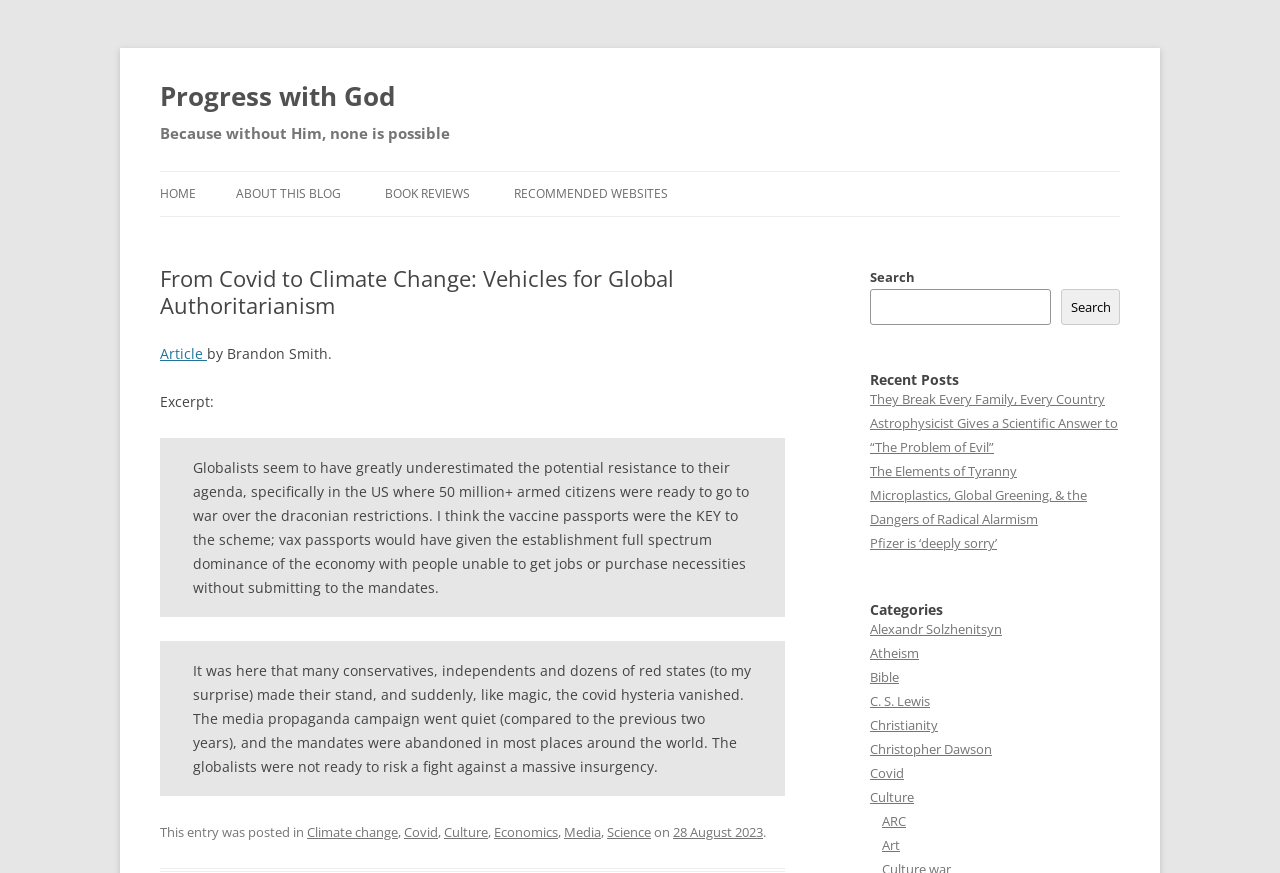Please locate the bounding box coordinates of the element that should be clicked to achieve the given instruction: "Click the 'HOME' link".

[0.125, 0.197, 0.153, 0.248]